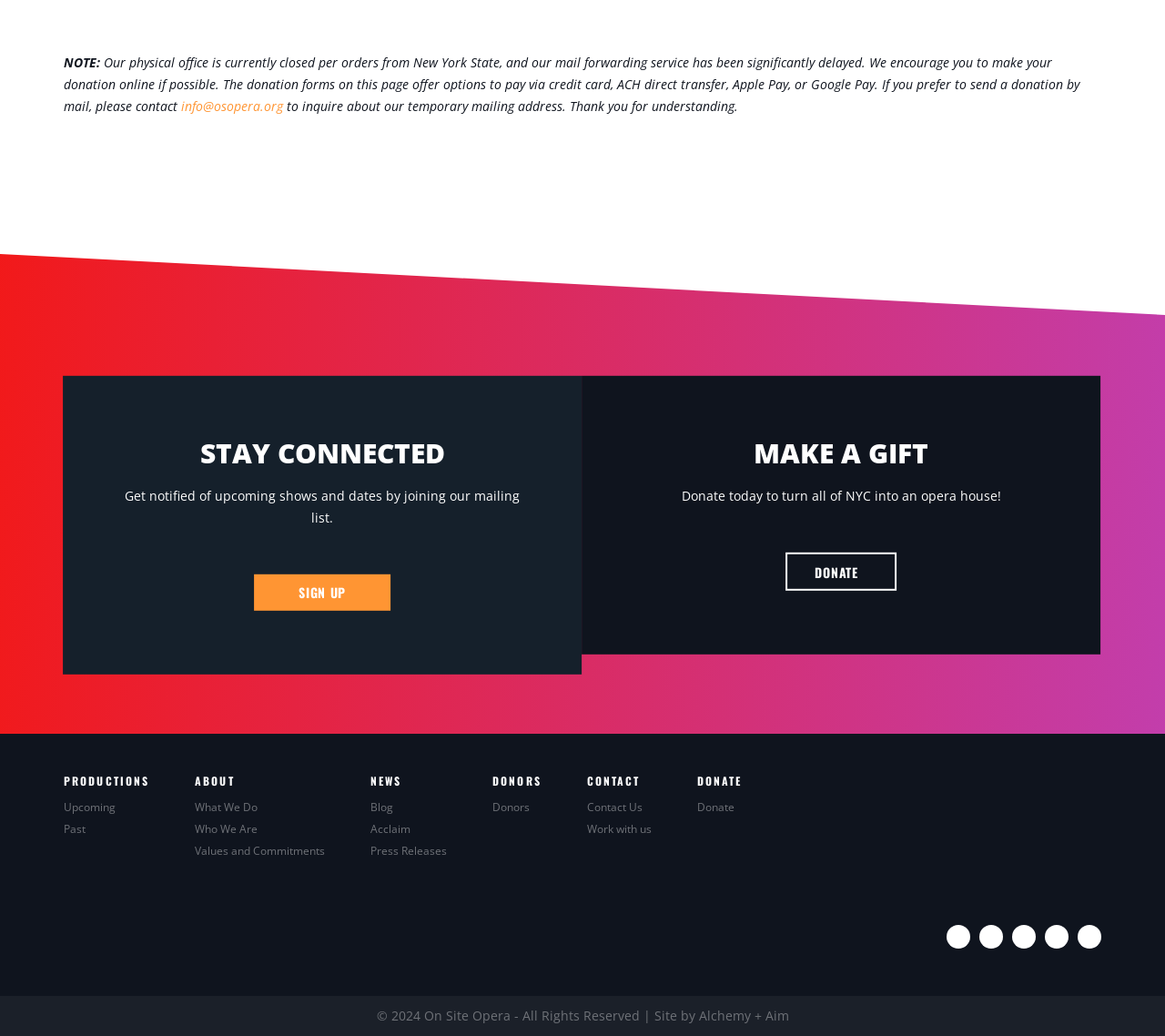Provide a short answer using a single word or phrase for the following question: 
Is there a way to sign up for a mailing list?

Yes